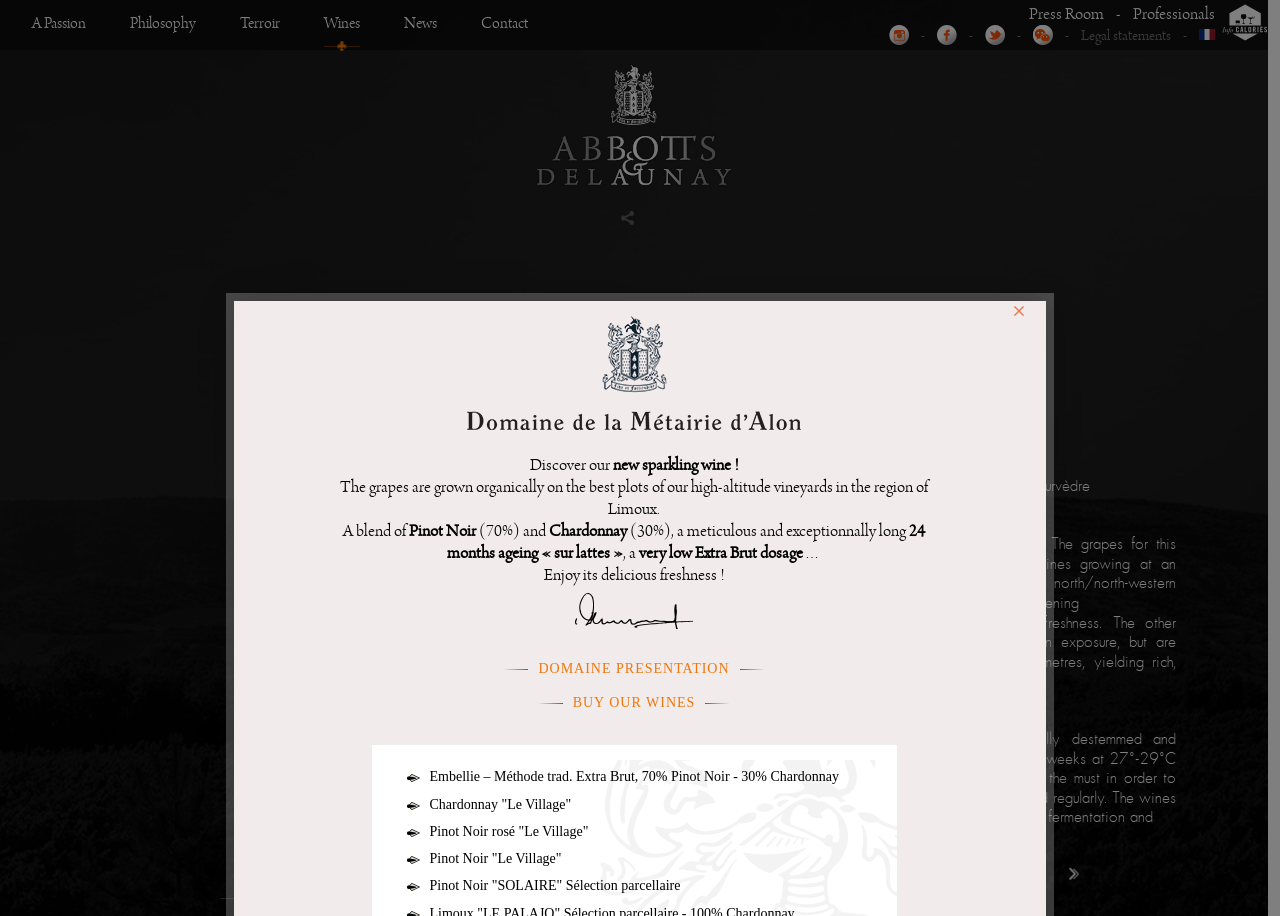What is the rating of the 2020 Viognier?
Refer to the image and respond with a one-word or short-phrase answer.

Rated by Jancis Robinson